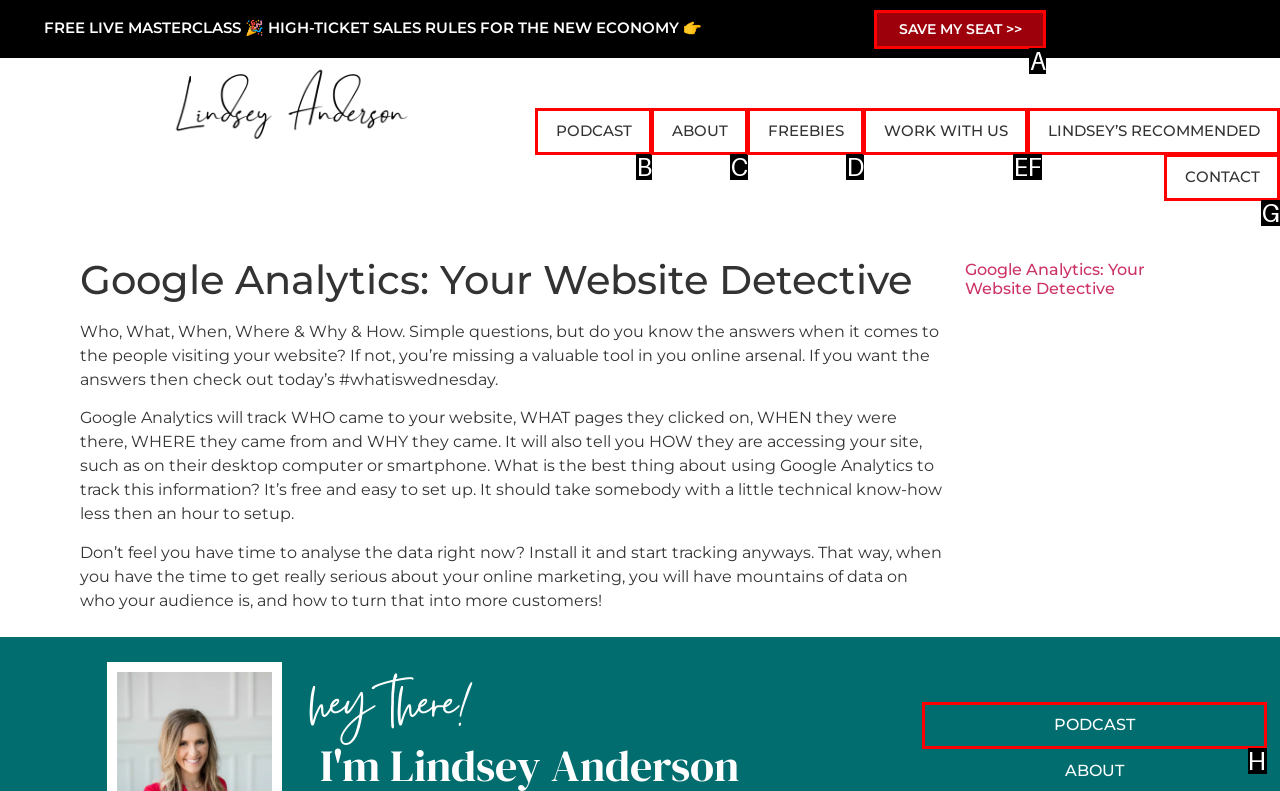From the options shown, which one fits the description: Podcast? Respond with the appropriate letter.

B